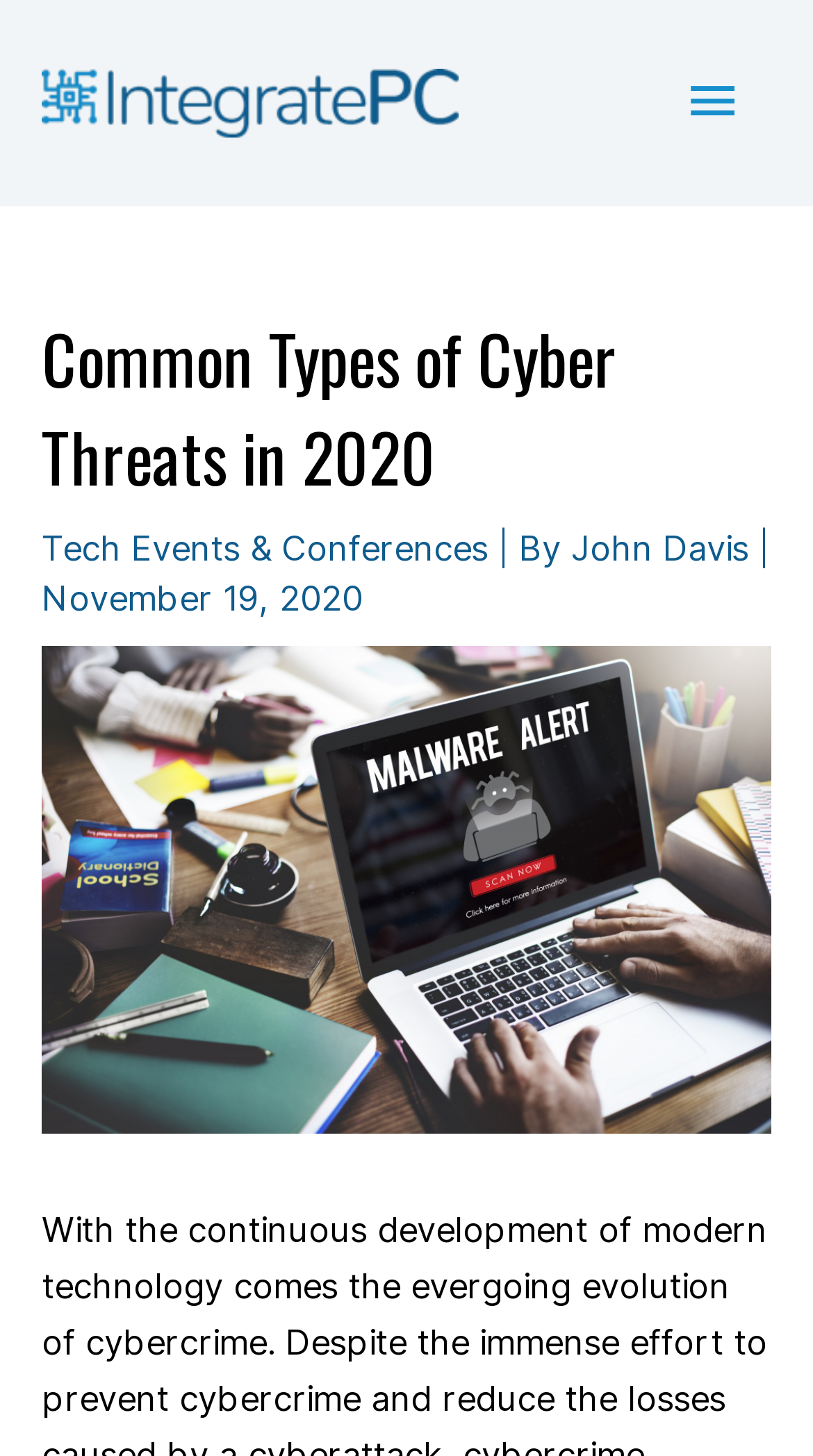Who is the author of the article?
Please answer the question with as much detail as possible using the screenshot.

The author of the article is mentioned in the text '| By John Davis' which is located below the heading and above the date of publication.